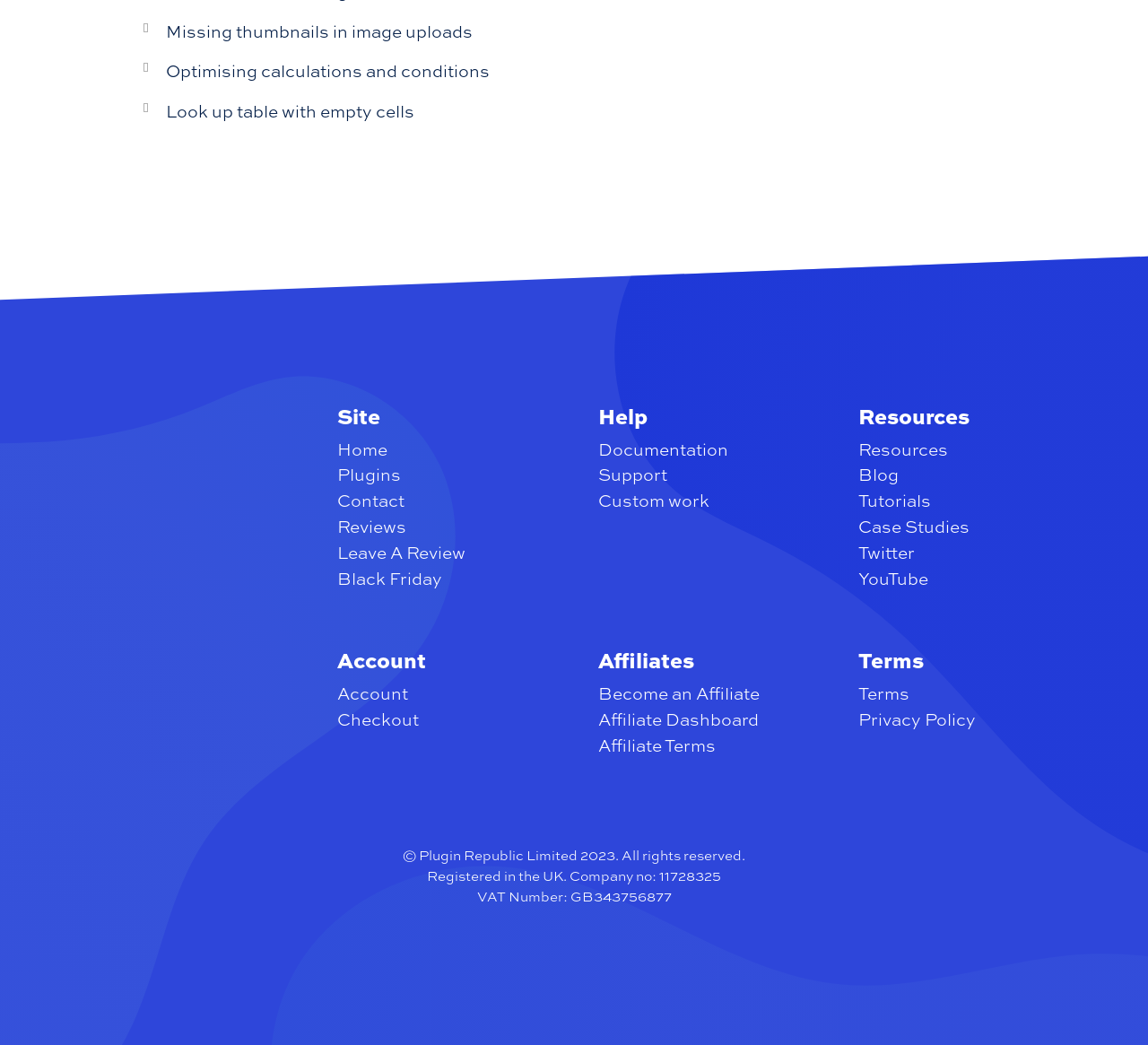Kindly provide the bounding box coordinates of the section you need to click on to fulfill the given instruction: "Check the 'Reviews'".

[0.294, 0.491, 0.354, 0.515]